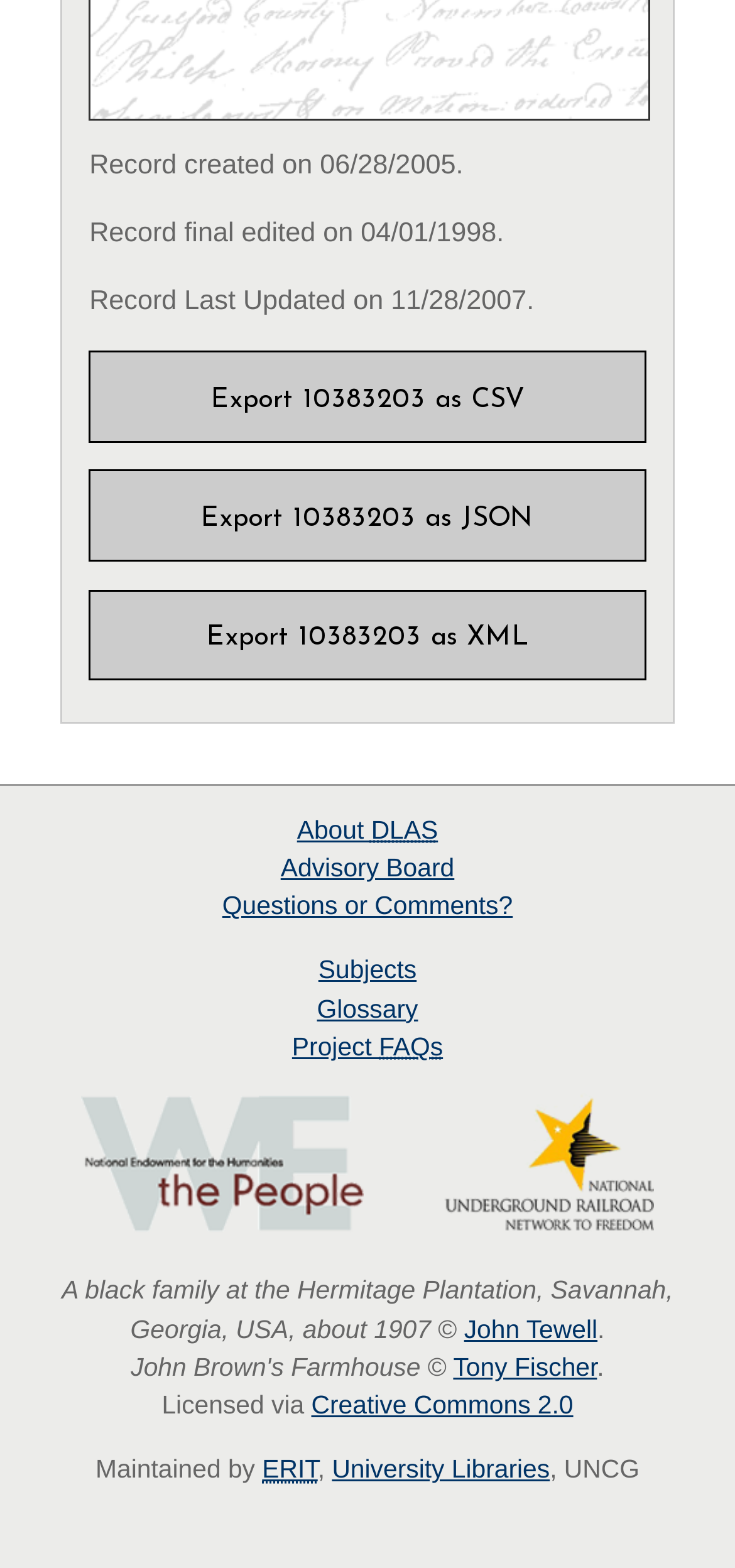Identify the bounding box coordinates of the clickable region necessary to fulfill the following instruction: "Contact John Tewell". The bounding box coordinates should be four float numbers between 0 and 1, i.e., [left, top, right, bottom].

[0.631, 0.838, 0.813, 0.857]